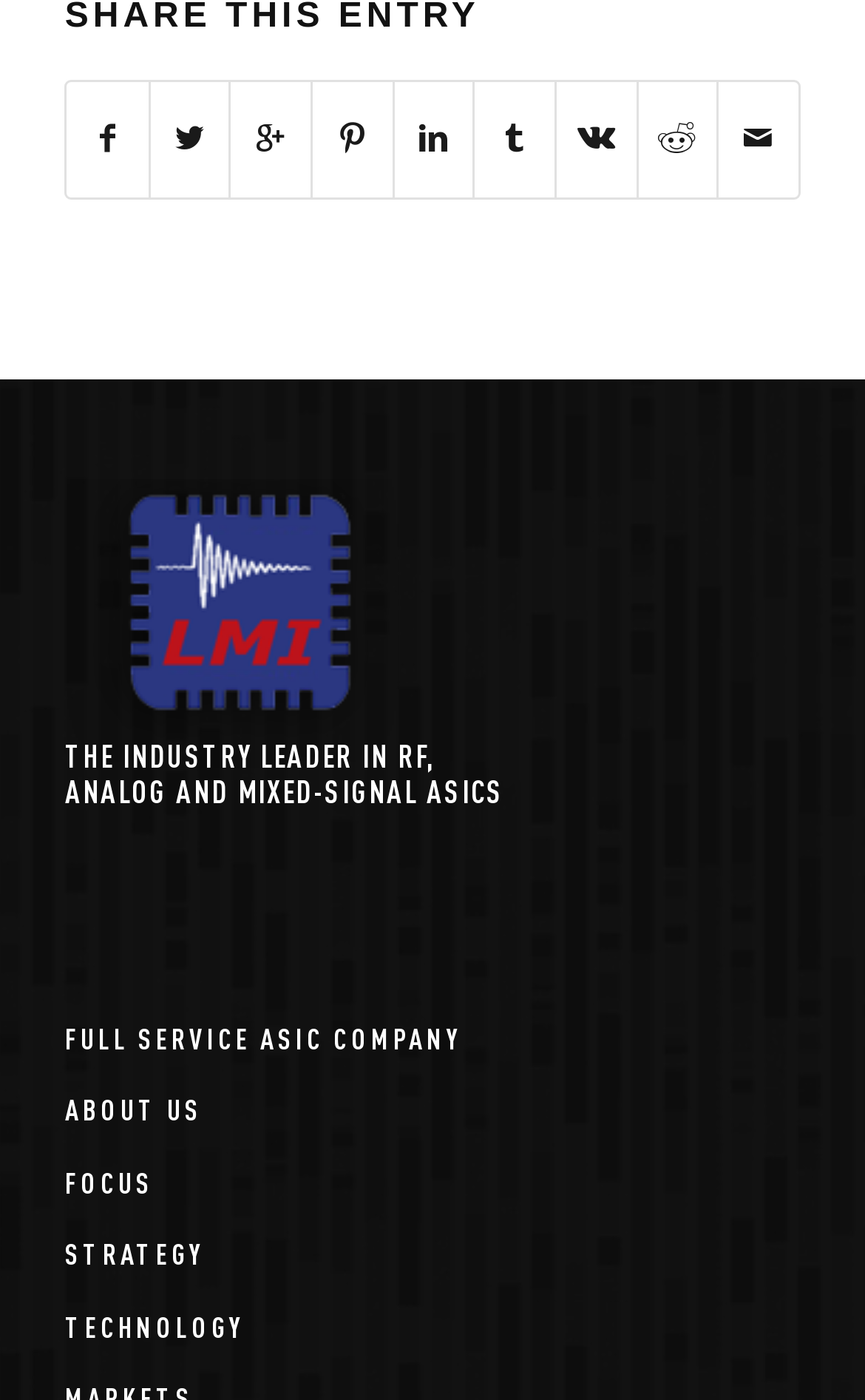Determine the bounding box coordinates of the clickable region to carry out the instruction: "click the link to know about the company".

[0.075, 0.768, 0.925, 0.819]